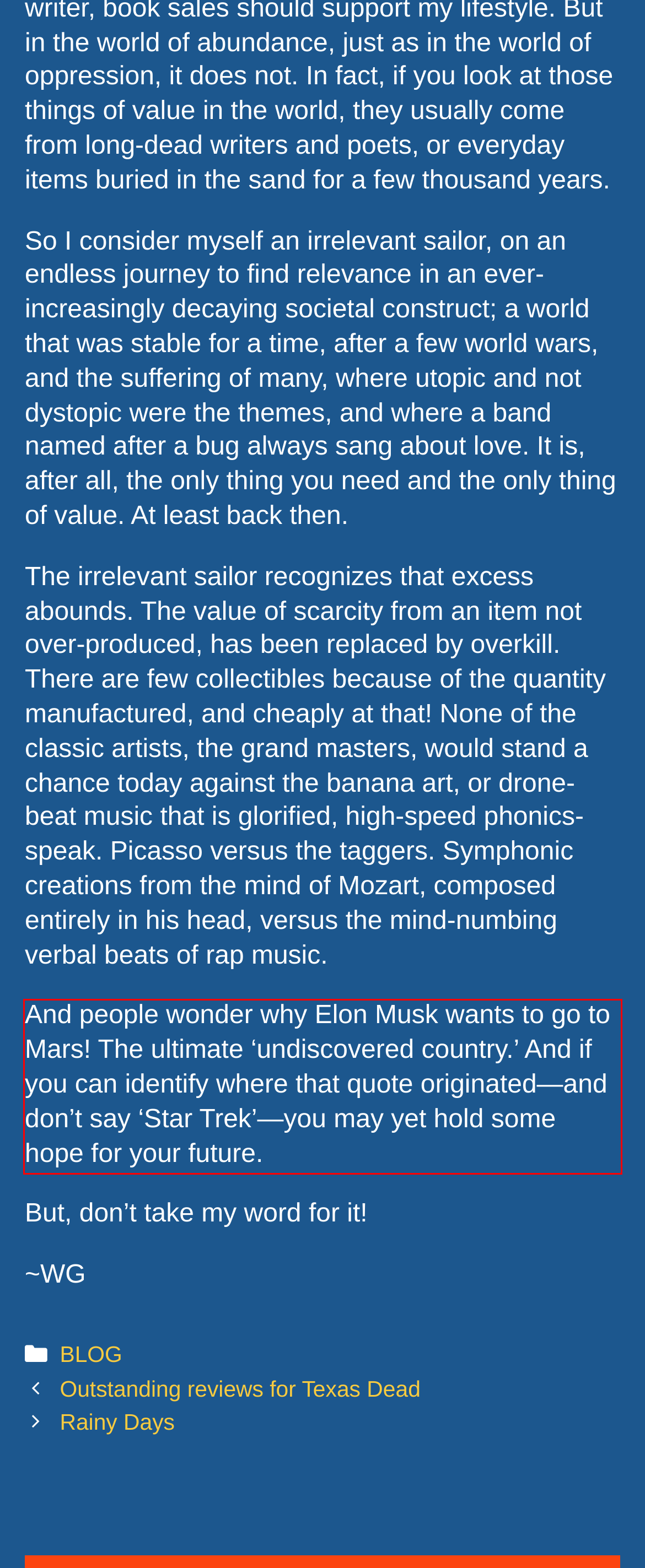With the given screenshot of a webpage, locate the red rectangle bounding box and extract the text content using OCR.

And people wonder why Elon Musk wants to go to Mars! The ultimate ‘undiscovered country.’ And if you can identify where that quote originated—and don’t say ‘Star Trek’—you may yet hold some hope for your future.